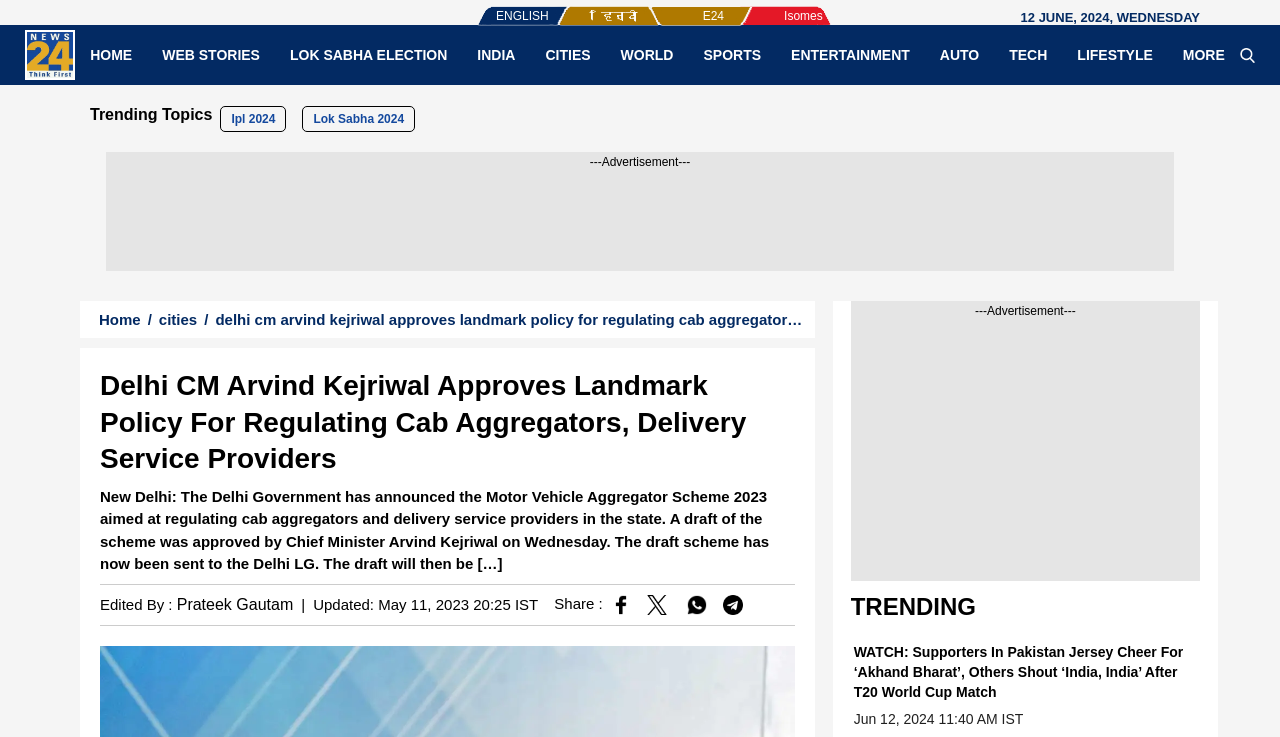From the webpage screenshot, predict the bounding box coordinates (top-left x, top-left y, bottom-right x, bottom-right y) for the UI element described here: Web Stories

[0.115, 0.062, 0.215, 0.087]